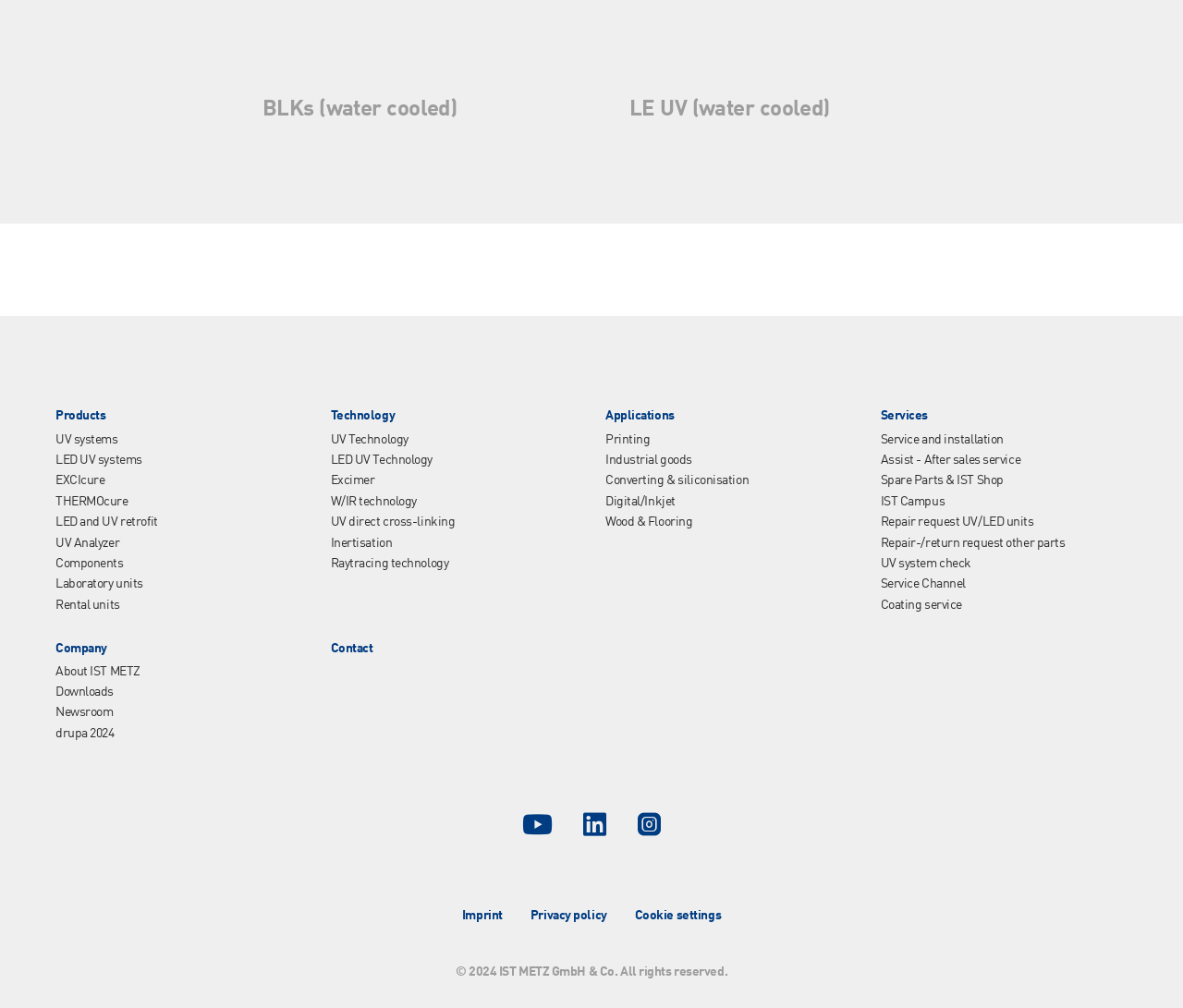Please identify the bounding box coordinates of the area that needs to be clicked to follow this instruction: "Contact IST METZ".

[0.279, 0.637, 0.315, 0.649]